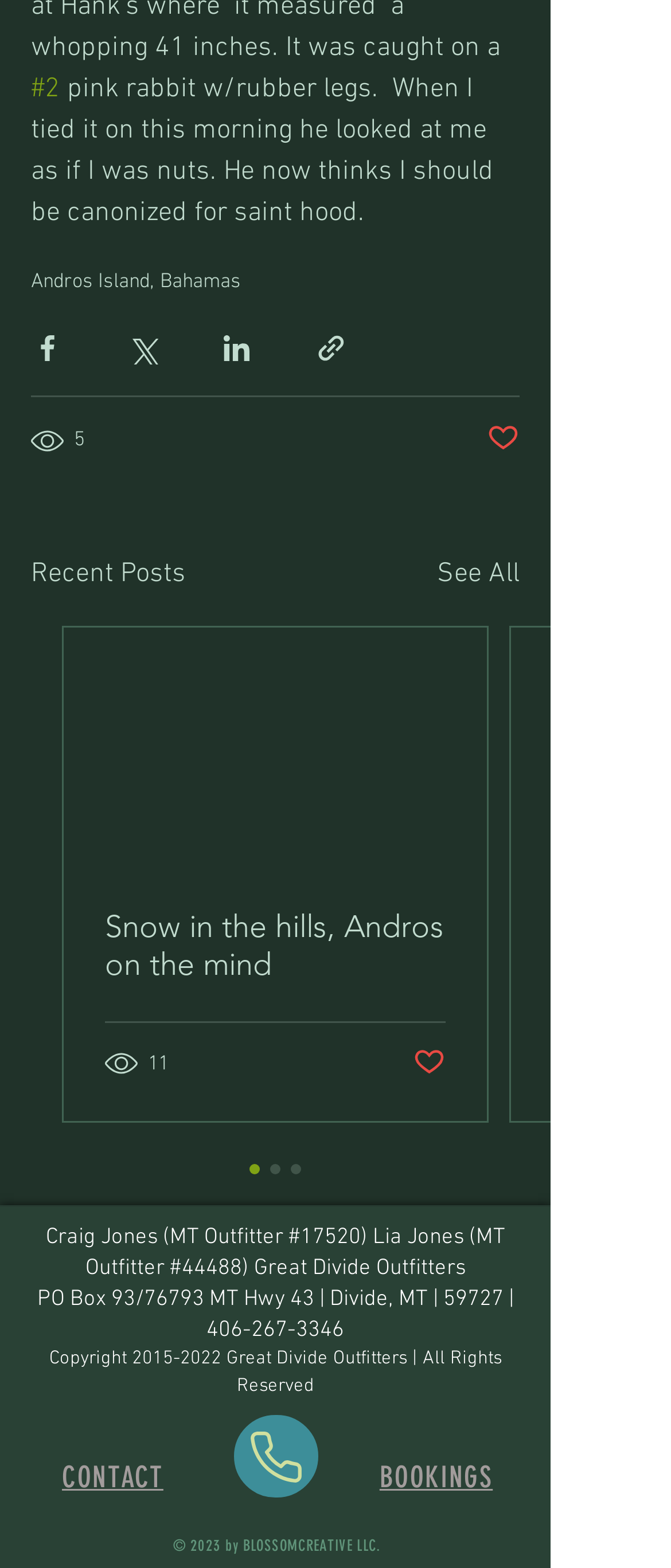Using the information in the image, could you please answer the following question in detail:
What is the phone number of the outfitters?

The phone number of the outfitters is mentioned in the link '406-267-3346'.